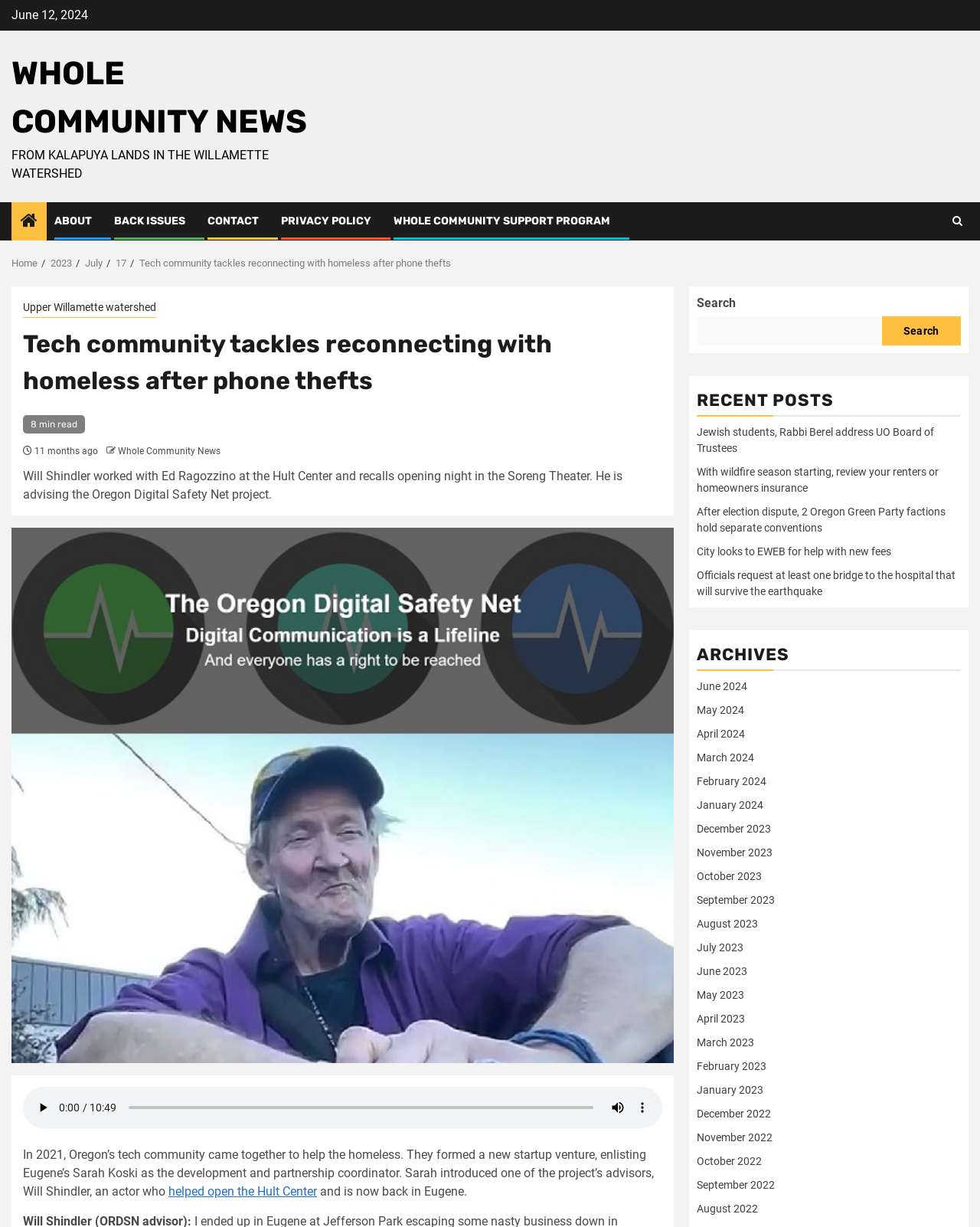Extract the bounding box of the UI element described as: "parent_node: Search name="s"".

[0.711, 0.257, 0.9, 0.281]